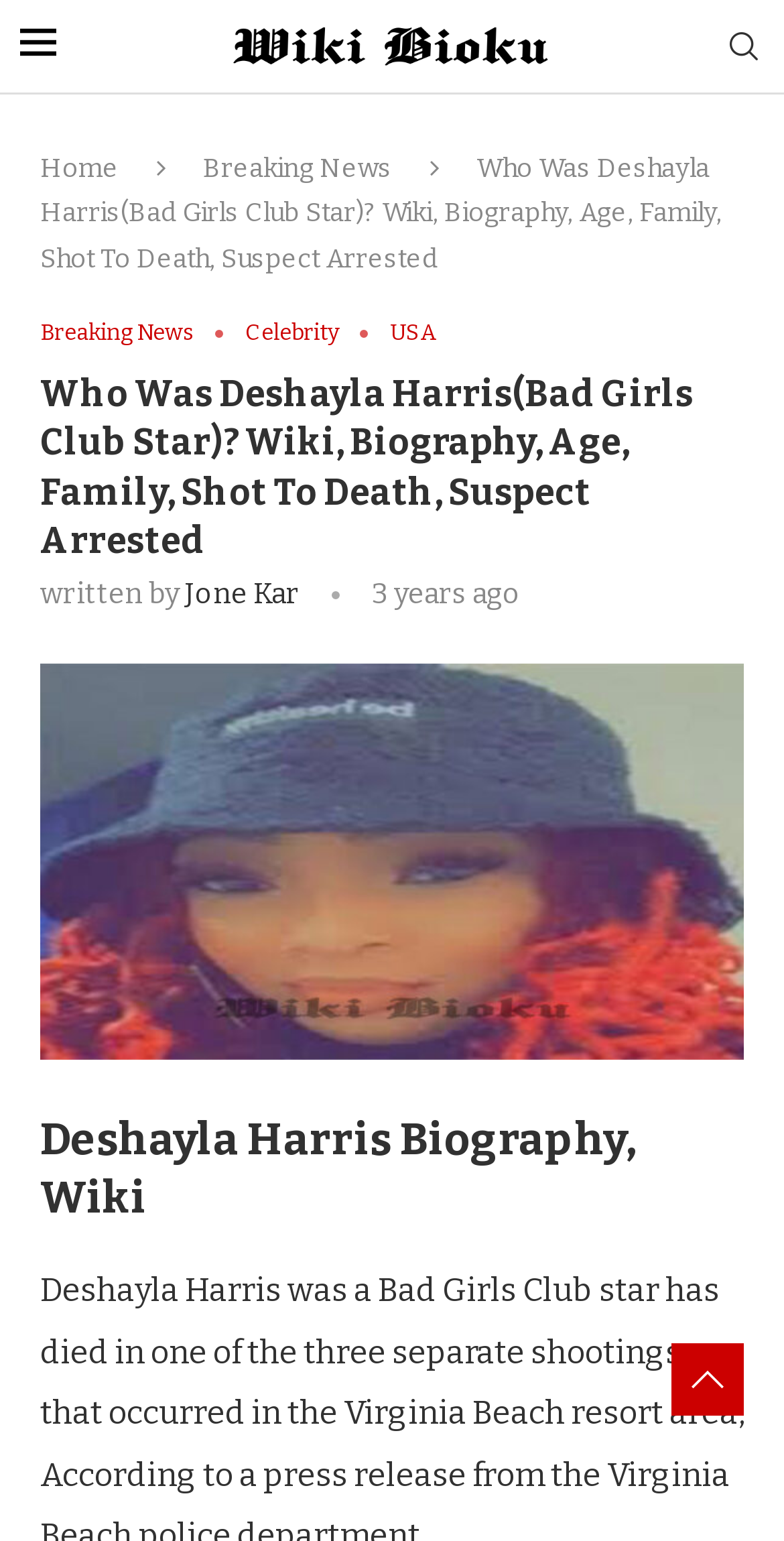Based on the element description: "aria-label="Search"", identify the bounding box coordinates for this UI element. The coordinates must be four float numbers between 0 and 1, listed as [left, top, right, bottom].

[0.923, 0.02, 0.974, 0.042]